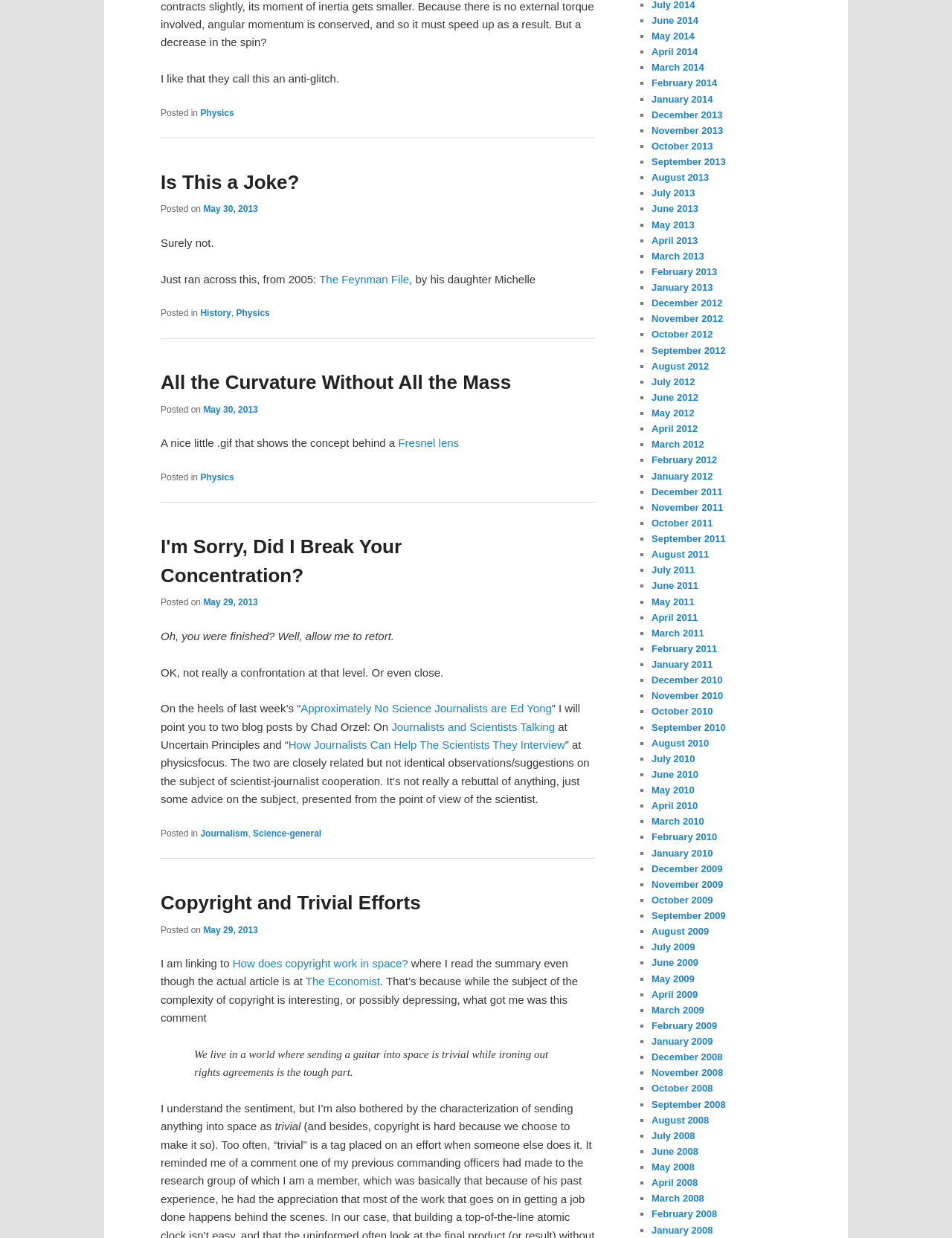Carefully examine the image and provide an in-depth answer to the question: What is the title of the first article?

The title of the first article can be found in the header section of the first article element, which is 'Is This a Joke?'.